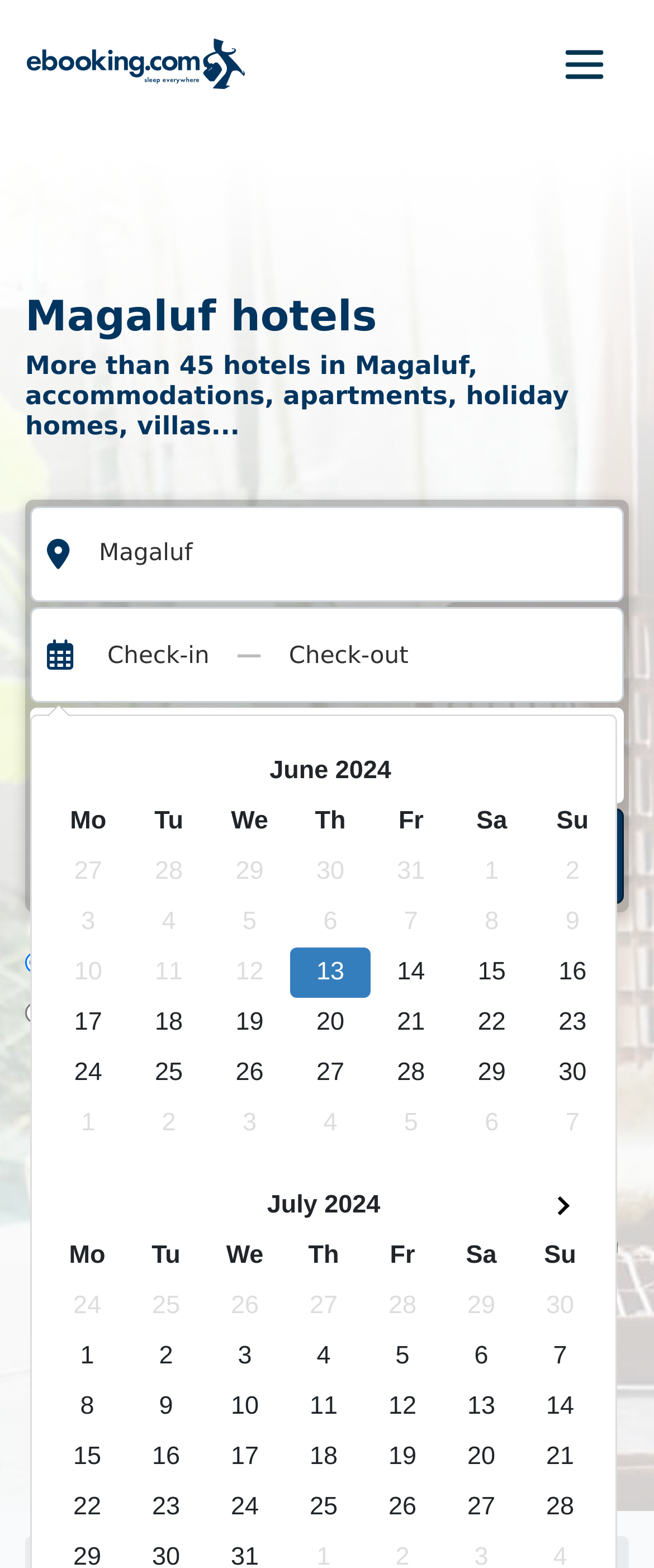Highlight the bounding box coordinates of the region I should click on to meet the following instruction: "Select check-in date".

[0.164, 0.41, 0.332, 0.427]